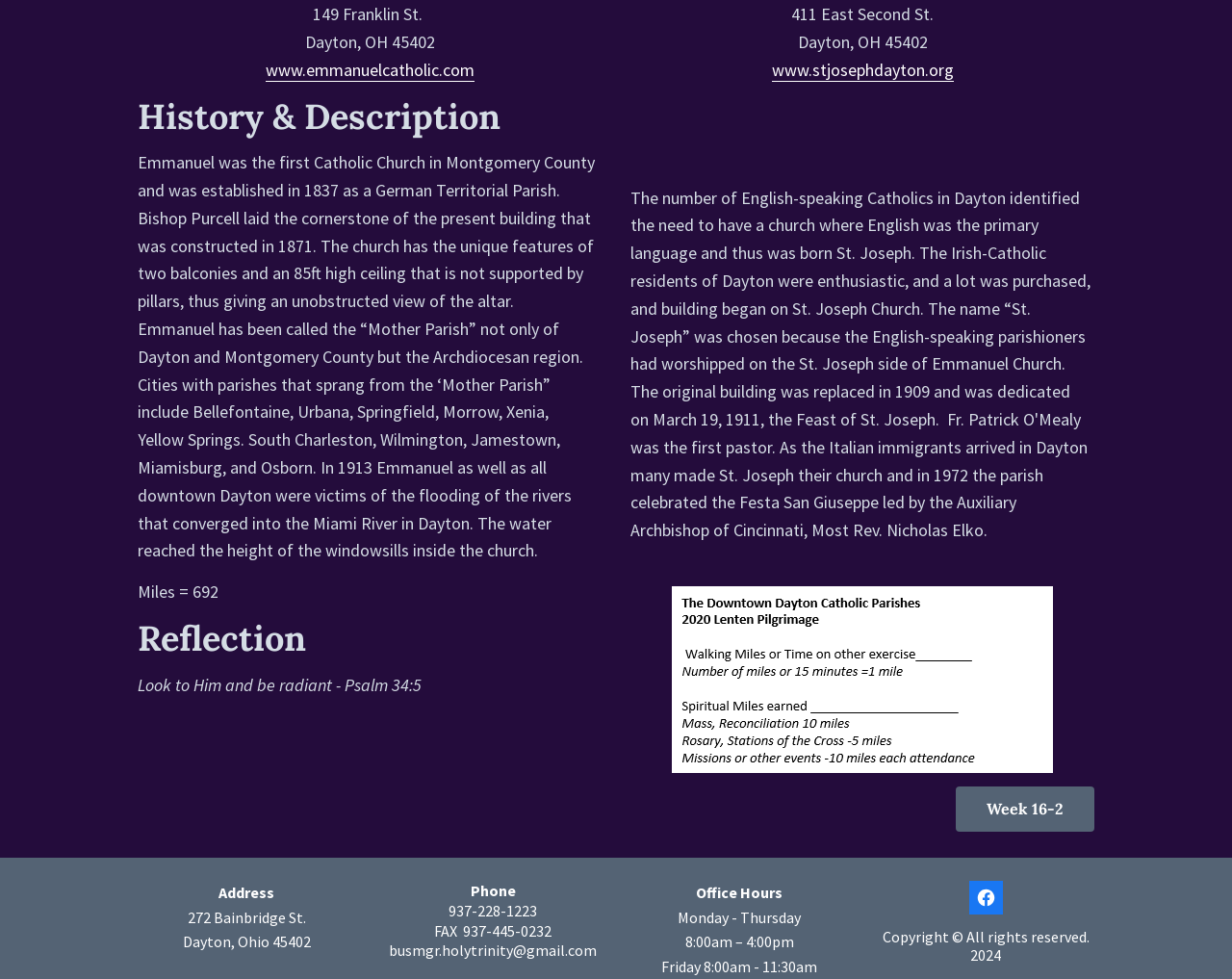Given the description of the UI element: "www.stjosephdayton.org", predict the bounding box coordinates in the form of [left, top, right, bottom], with each value being a float between 0 and 1.

[0.626, 0.06, 0.774, 0.083]